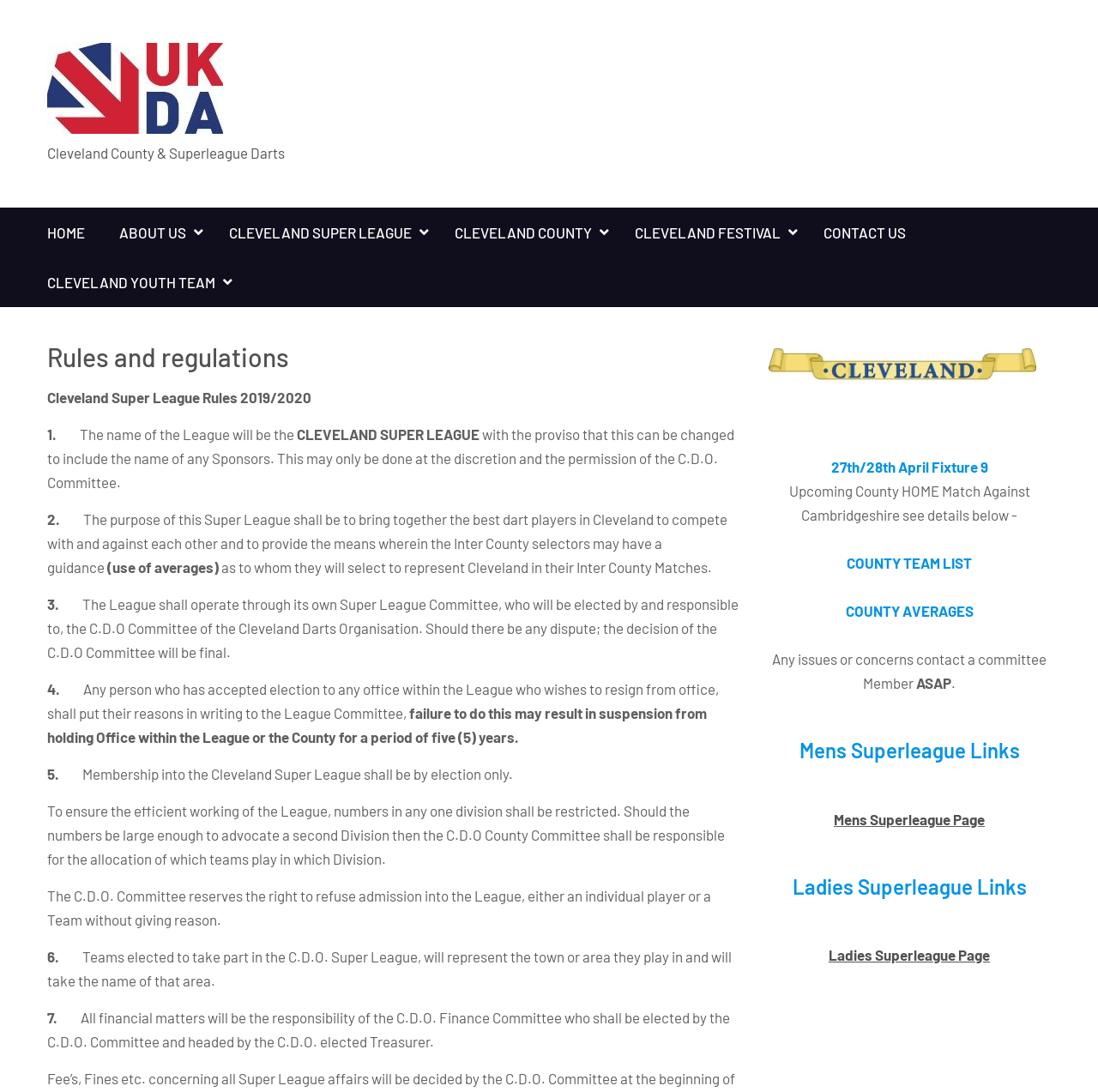Answer briefly with one word or phrase:
What is the name of the upcoming county match?

Against Cambridgeshire